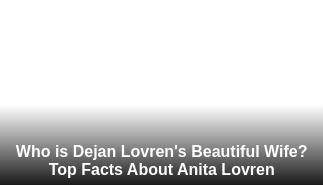Who is Anita Lovren's husband?
Please provide a single word or phrase answer based on the image.

Dejan Lovren